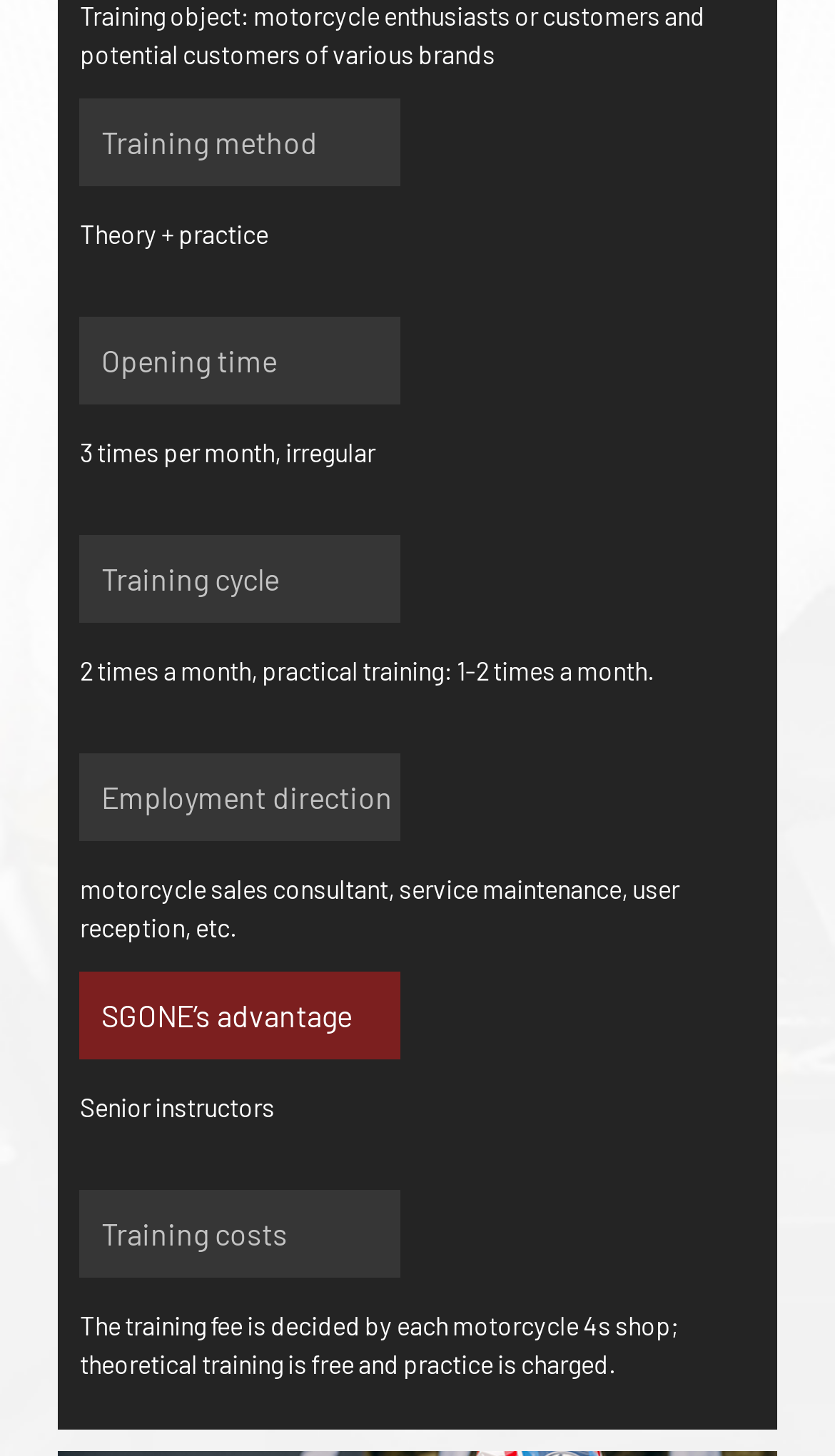Based on the element description: "Education and training", identify the UI element and provide its bounding box coordinates. Use four float numbers between 0 and 1, [left, top, right, bottom].

[0.07, 0.363, 0.437, 0.387]